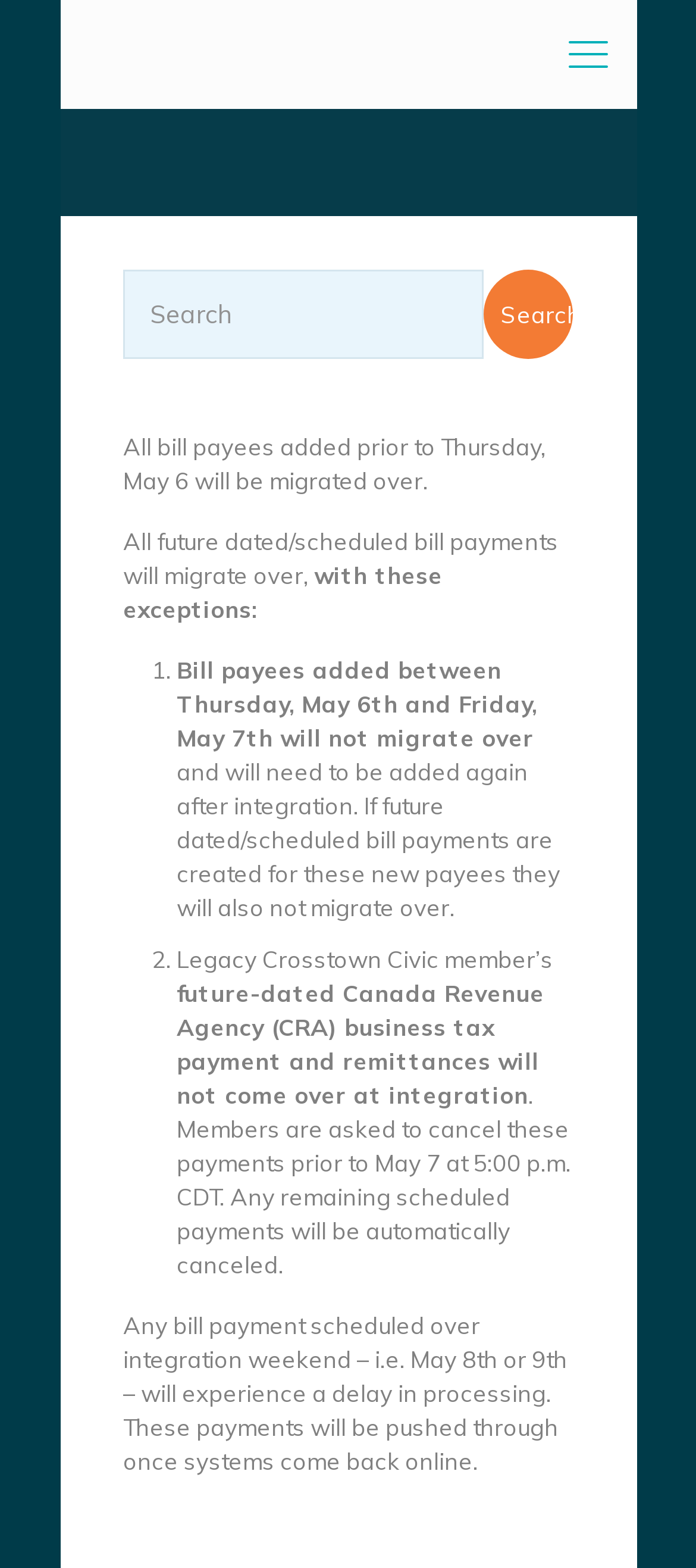Highlight the bounding box of the UI element that corresponds to this description: "Search".

[0.694, 0.172, 0.823, 0.229]